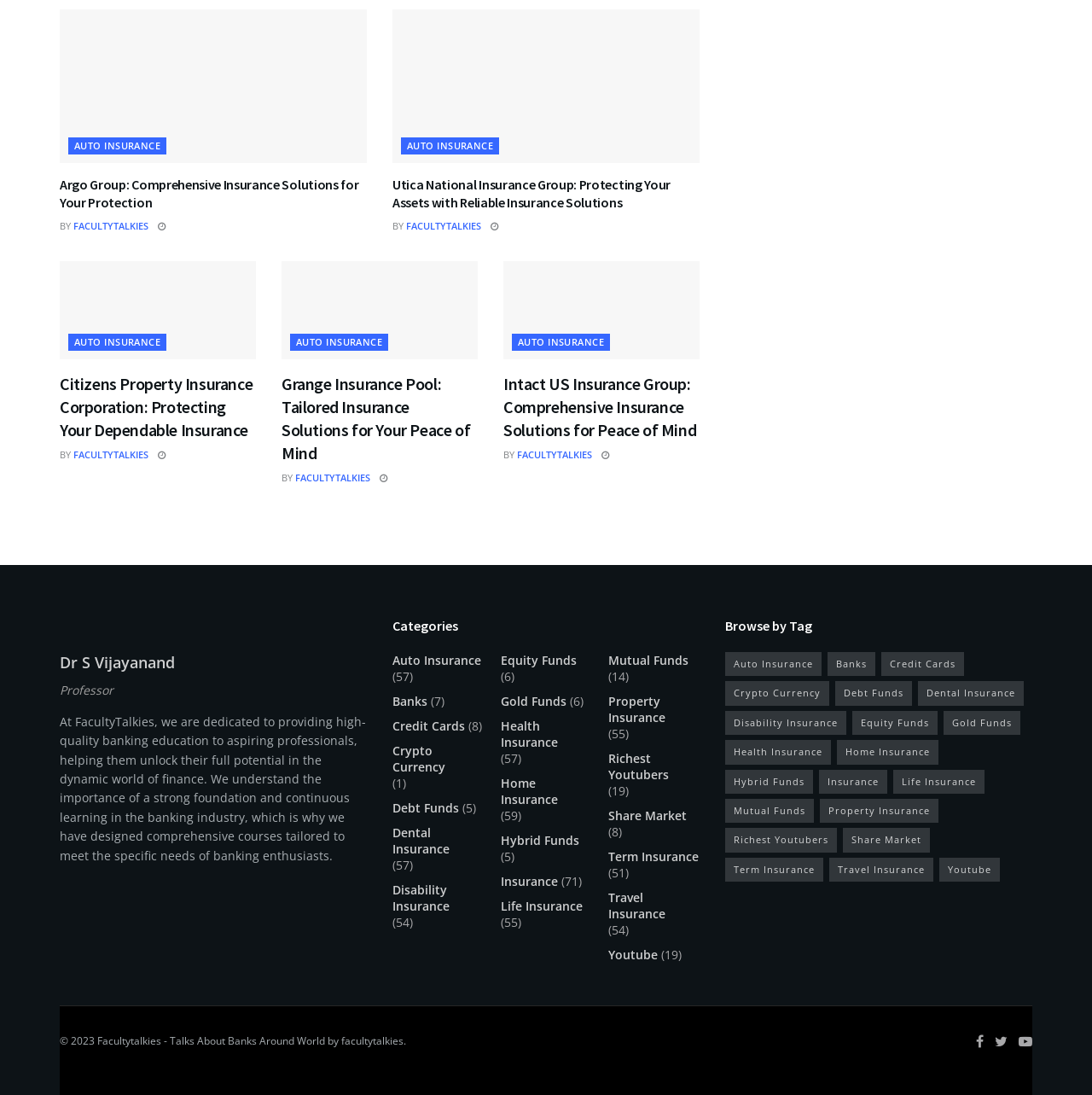Please identify the bounding box coordinates for the region that you need to click to follow this instruction: "Explore Grange Insurance Pool: Tailored Insurance Solutions for Your Peace of Mind".

[0.258, 0.239, 0.437, 0.328]